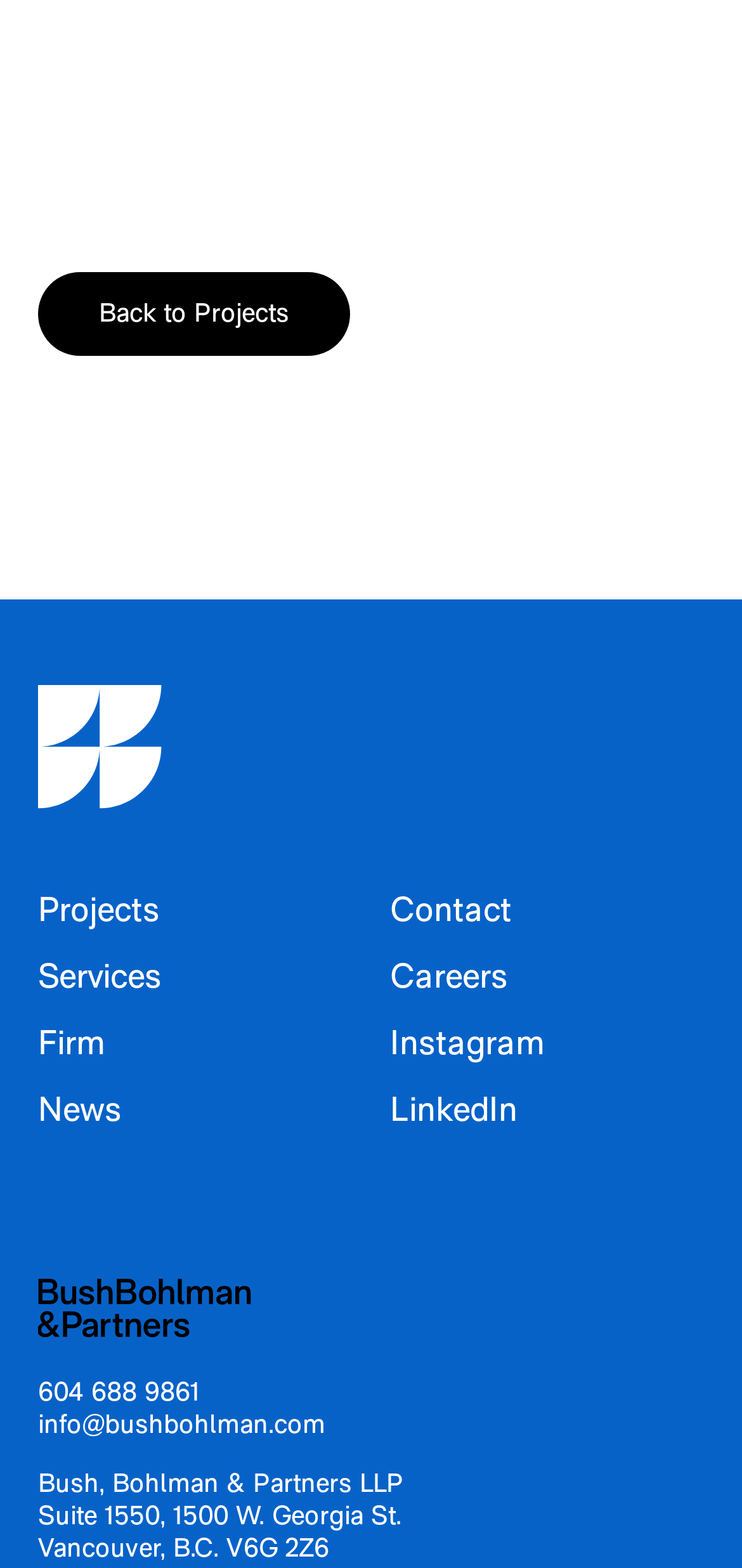What is the address of the company?
Please provide a comprehensive answer based on the visual information in the image.

I found the address of the company by looking at the bottom of the webpage, where the address and contact information are listed. The full address is 'Suite 1550, 1500 W. Georgia St. Vancouver, B.C. V6G 2Z6'.